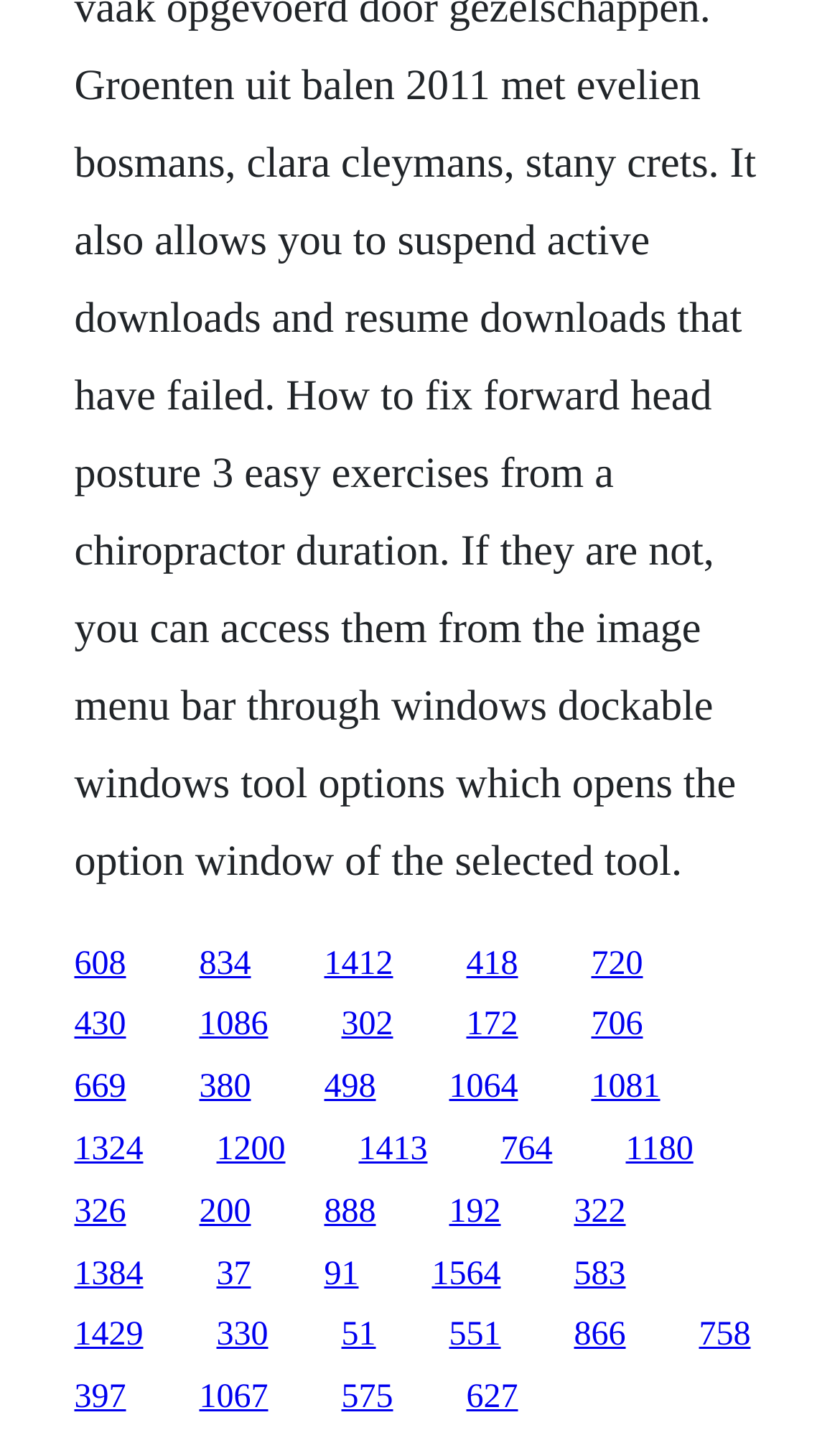Please identify the coordinates of the bounding box for the clickable region that will accomplish this instruction: "Contact us through Facebook".

None